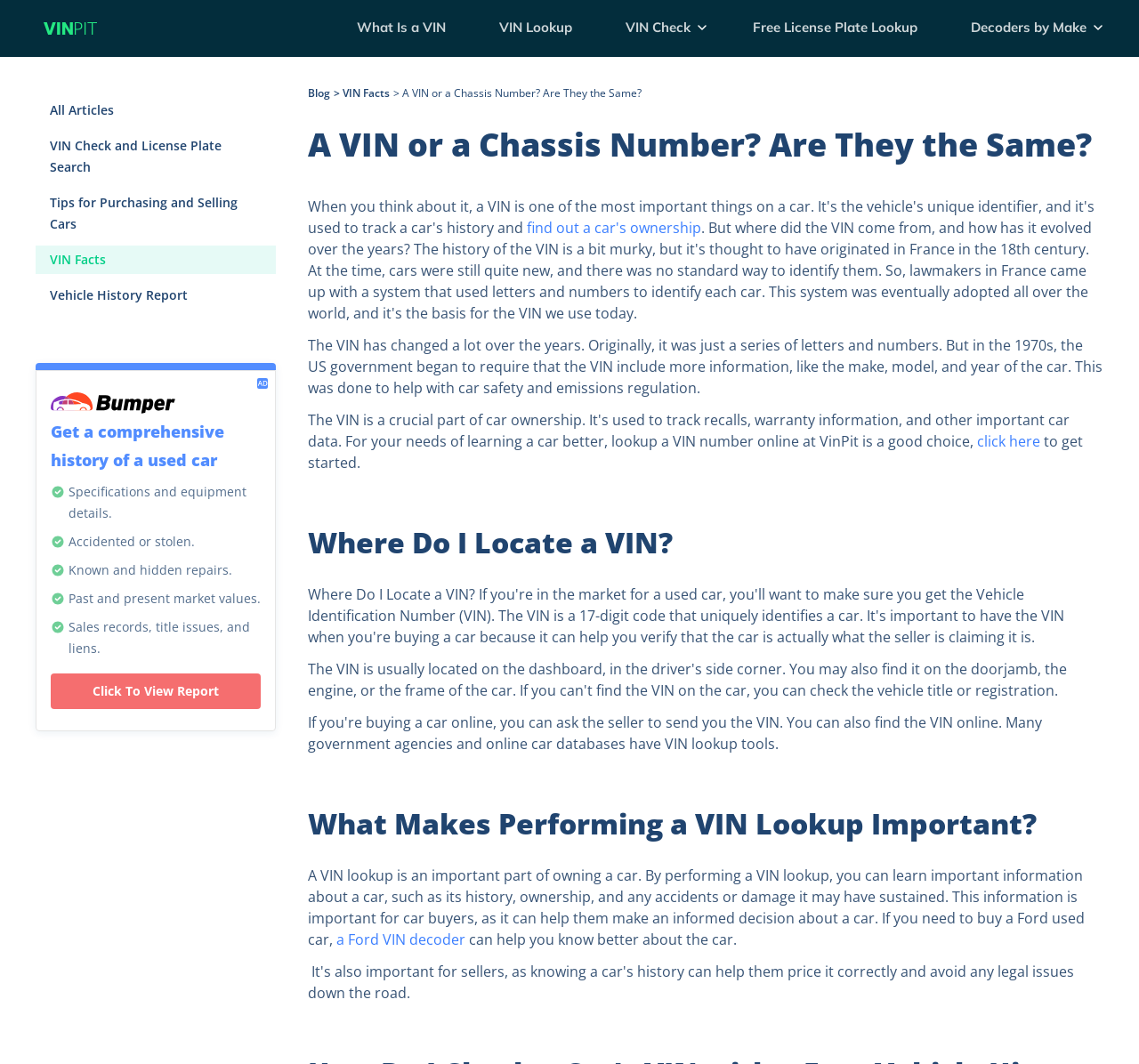Locate the bounding box coordinates of the element I should click to achieve the following instruction: "Click on the 'What Is a VIN' link".

[0.313, 0.01, 0.391, 0.044]